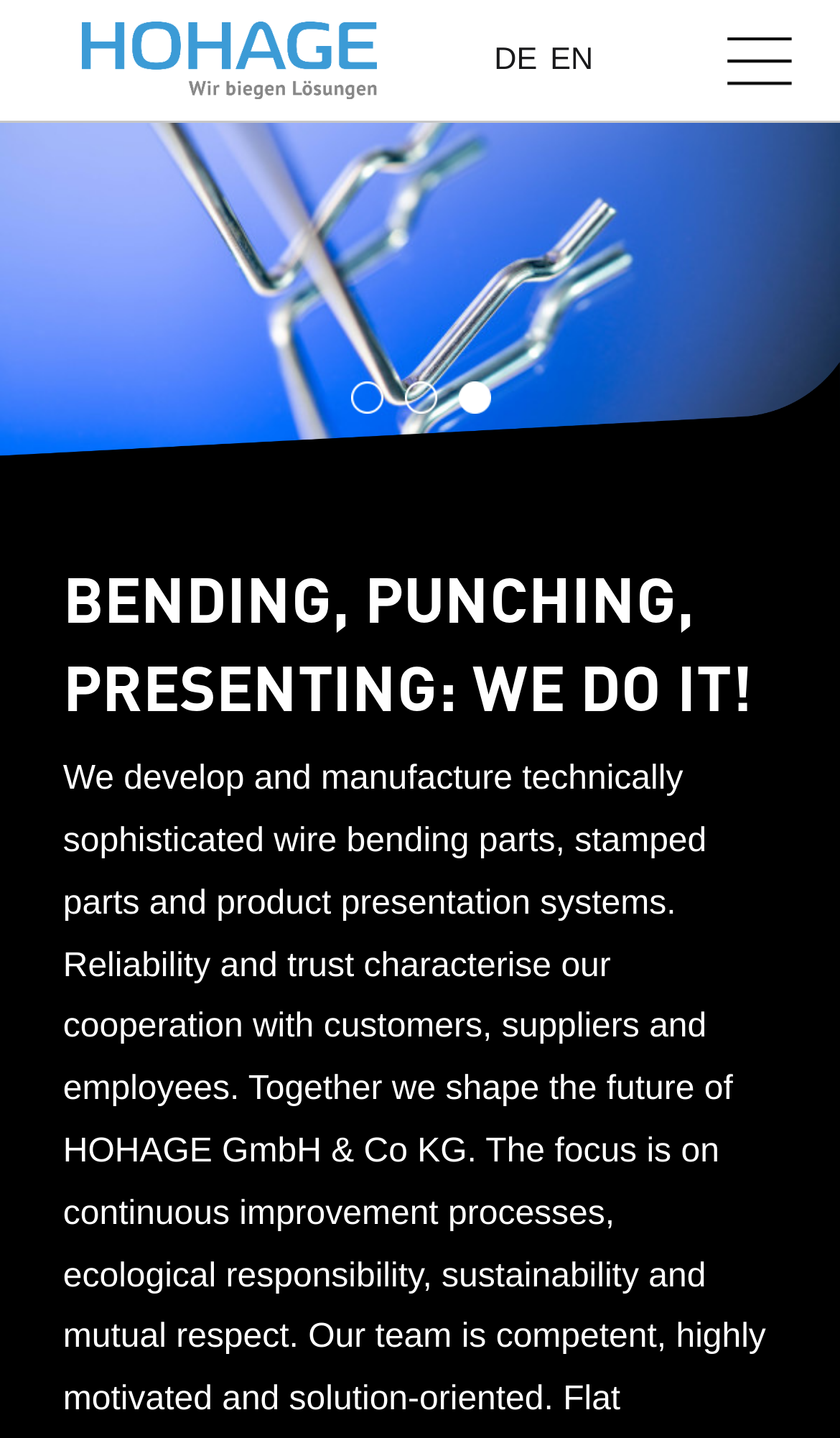What is the language of the webpage?
Refer to the screenshot and deliver a thorough answer to the question presented.

I inferred this from the 'DE' link on the top of the webpage, which is likely a language switcher to German. Additionally, the 'EN' link next to it suggests an English version of the webpage, but the default language is German.